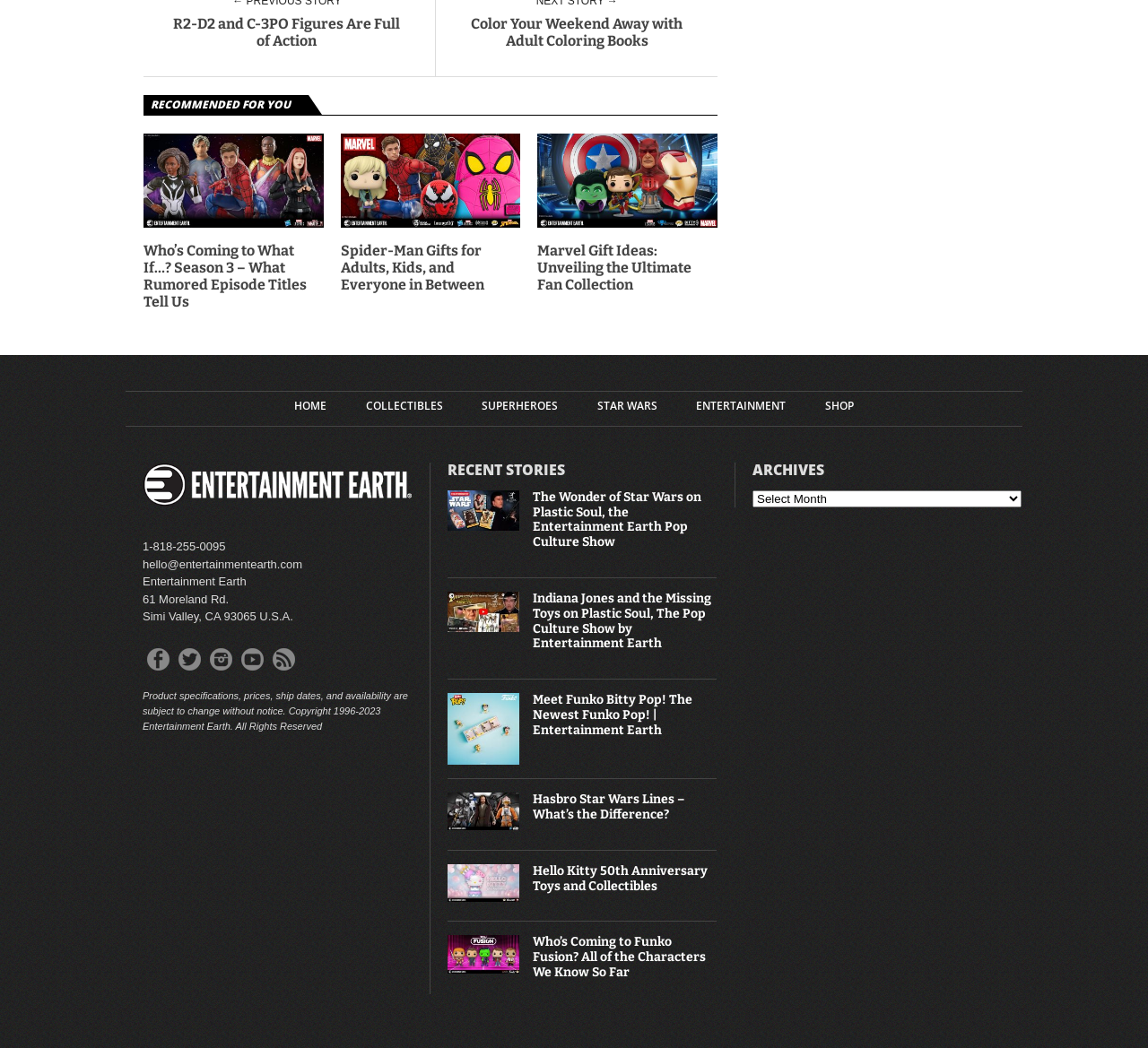Using the element description Twitter, predict the bounding box coordinates for the UI element. Provide the coordinates in (top-left x, top-left y, bottom-right x, bottom-right y) format with values ranging from 0 to 1.

[0.155, 0.618, 0.175, 0.64]